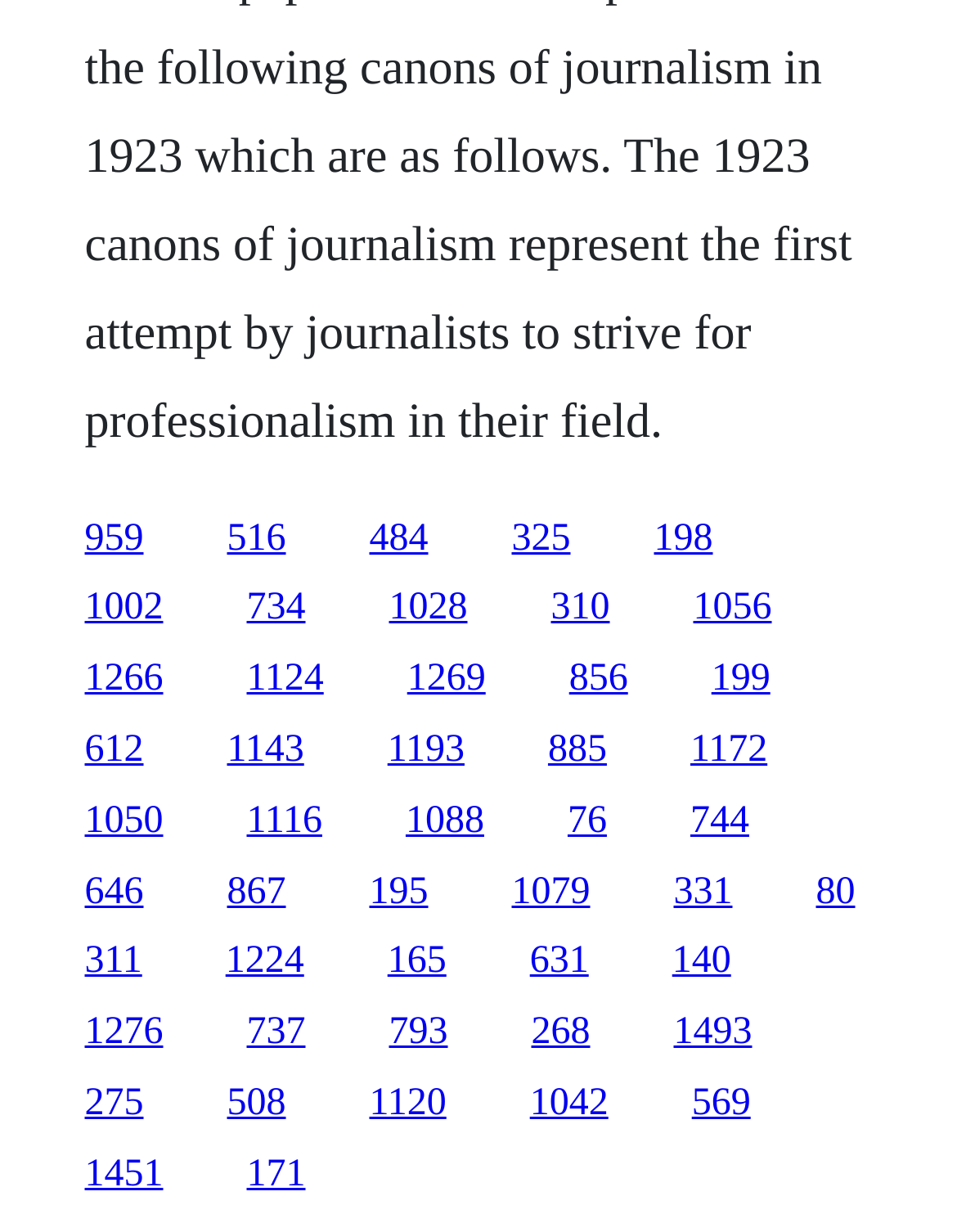What is the approximate width of each link?
Based on the image, please offer an in-depth response to the question.

I calculated the width of each link by subtracting the left coordinate from the right coordinate in the bounding box coordinates. The widths of the links range from approximately 0.06 to 0.1.